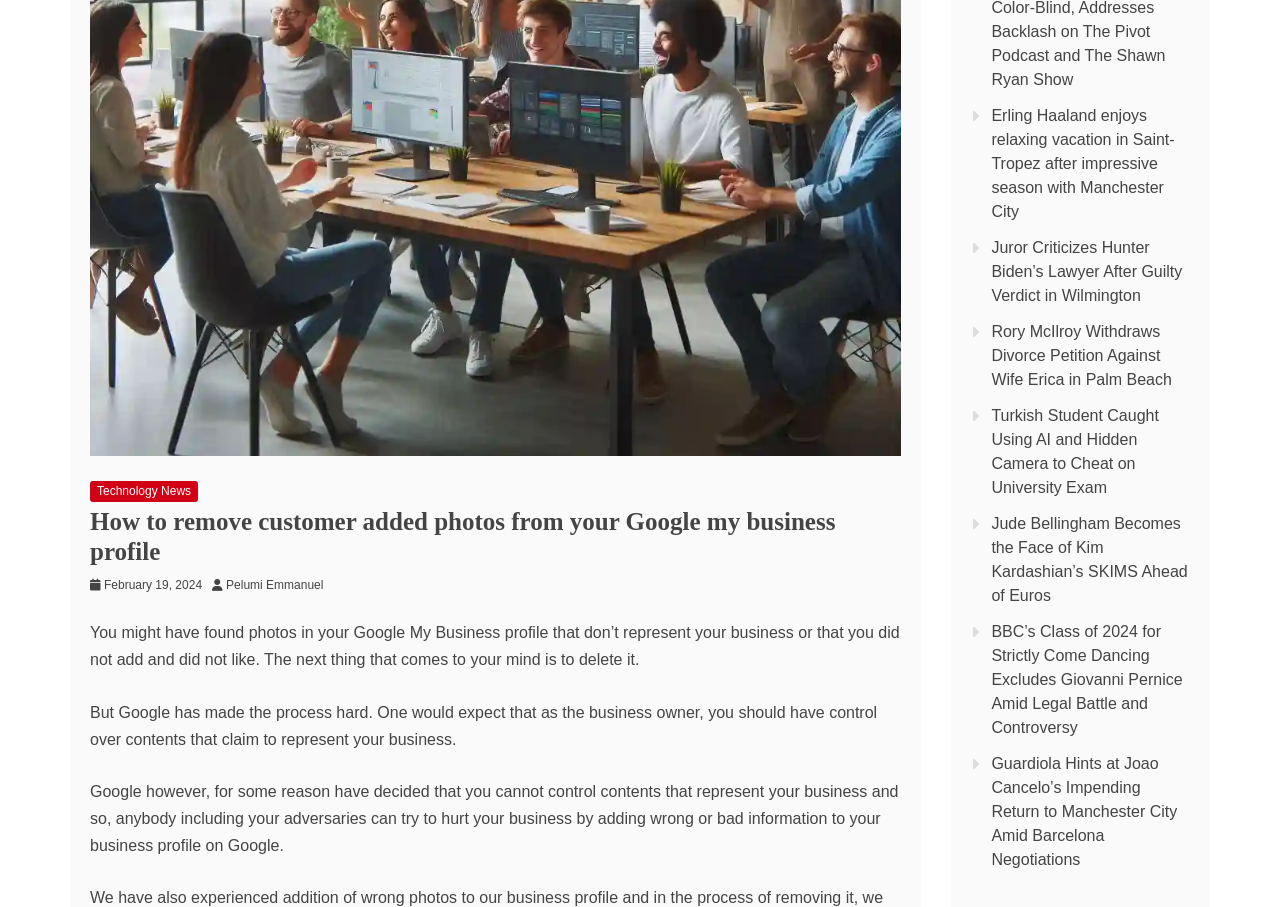Using the element description March 22, 2023February 19, 2024, predict the bounding box coordinates for the UI element. Provide the coordinates in (top-left x, top-left y, bottom-right x, bottom-right y) format with values ranging from 0 to 1.

[0.081, 0.637, 0.158, 0.652]